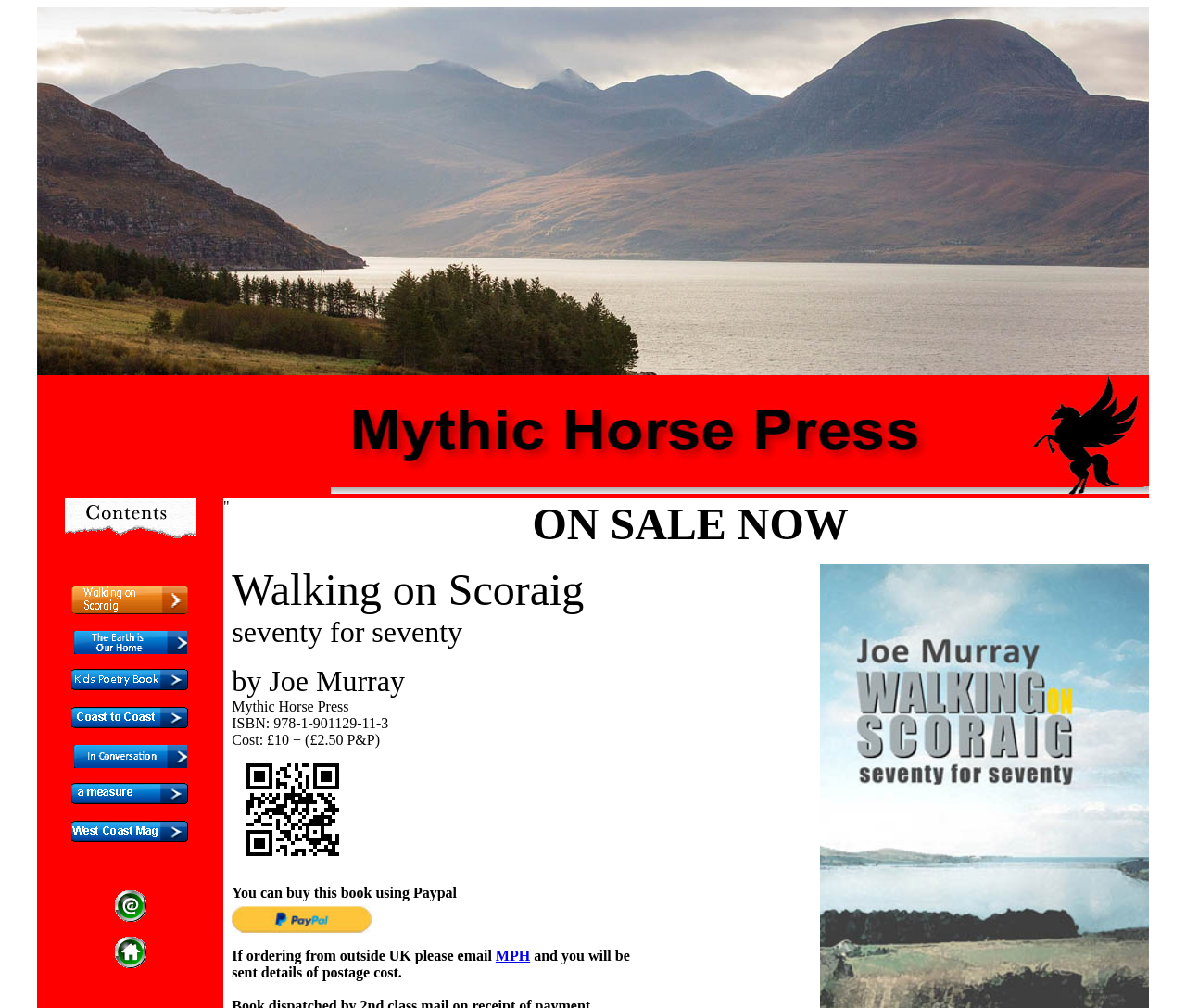How can you buy the book?
Please use the image to deliver a detailed and complete answer.

I found the answer by looking at the StaticText element 'You can buy this book' and the link element 'using Paypal' which is located nearby.